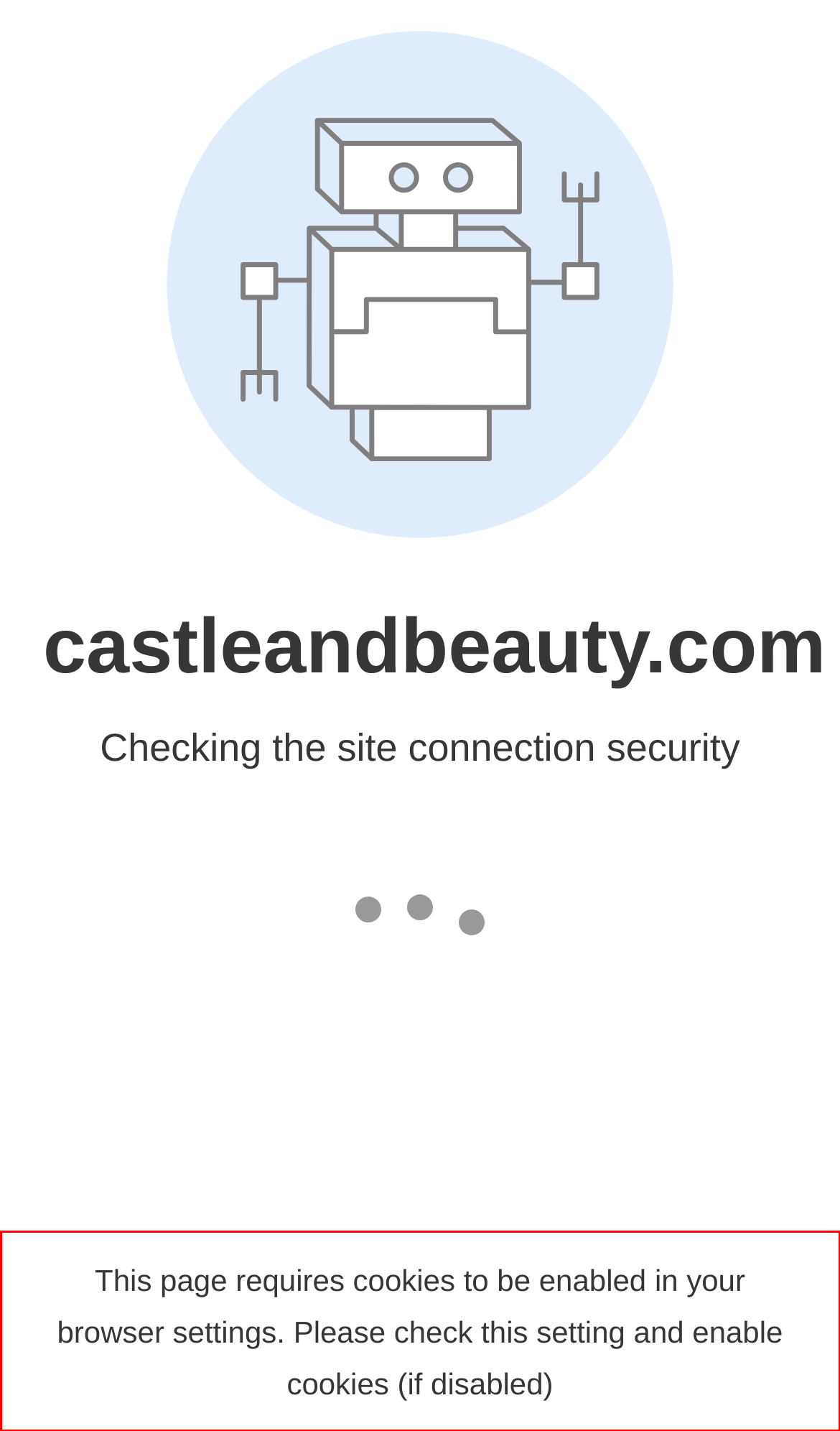From the screenshot of the webpage, locate the red bounding box and extract the text contained within that area.

This page requires cookies to be enabled in your browser settings. Please check this setting and enable cookies (if disabled)